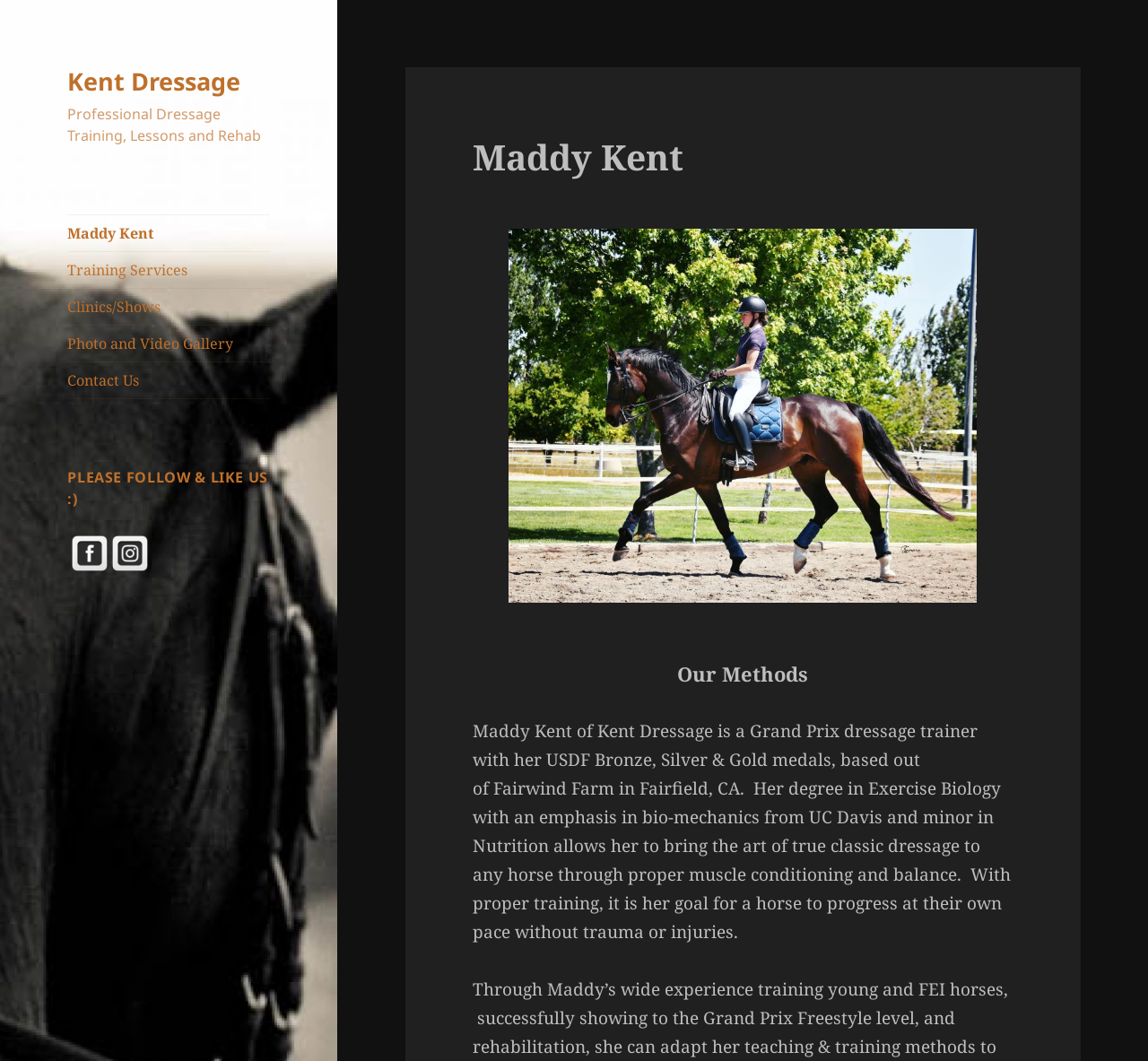Please locate the clickable area by providing the bounding box coordinates to follow this instruction: "learn about Maddy Kent".

[0.059, 0.203, 0.235, 0.236]